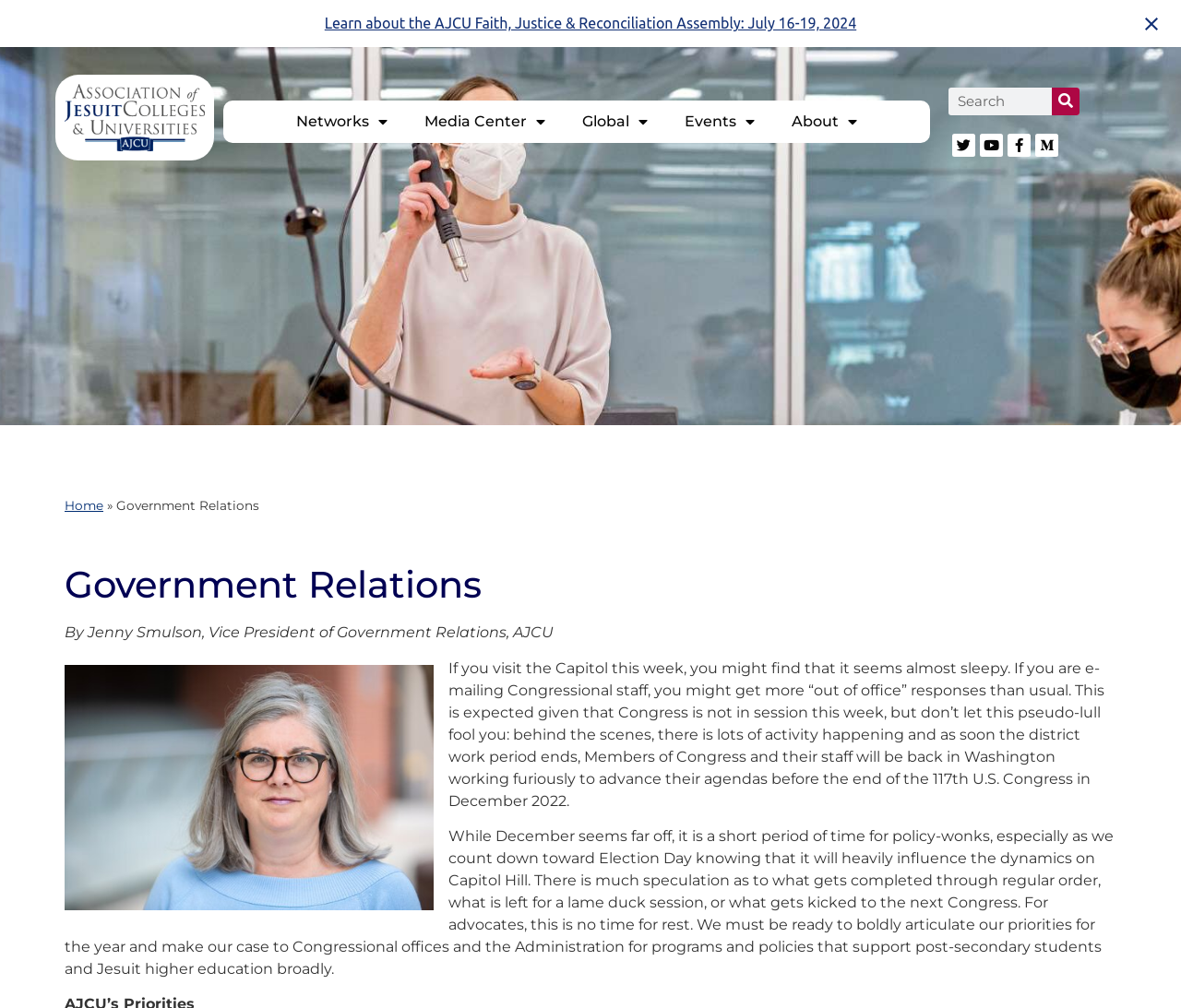Identify the bounding box coordinates of the section that should be clicked to achieve the task described: "Search for something".

[0.803, 0.087, 0.914, 0.114]